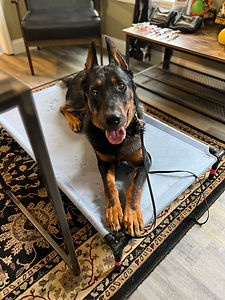Convey a rich and detailed description of the image.

The image features a lively dog lying comfortably on a blue training platform in a cozy indoor setting. This dog, a breed known for its intelligence and temperament, appears relaxed and content with a happy expression. The background includes elements of a well-furnished room, suggesting a welcoming environment. The setup seems conducive for a temperament test, aligning with services offered in the context of ensuring suitable behaviors for dog adoption and foster care. This environment emphasizes the focus on understanding canine personalities, which is crucial for safe interactions with families, particularly where children are involved.